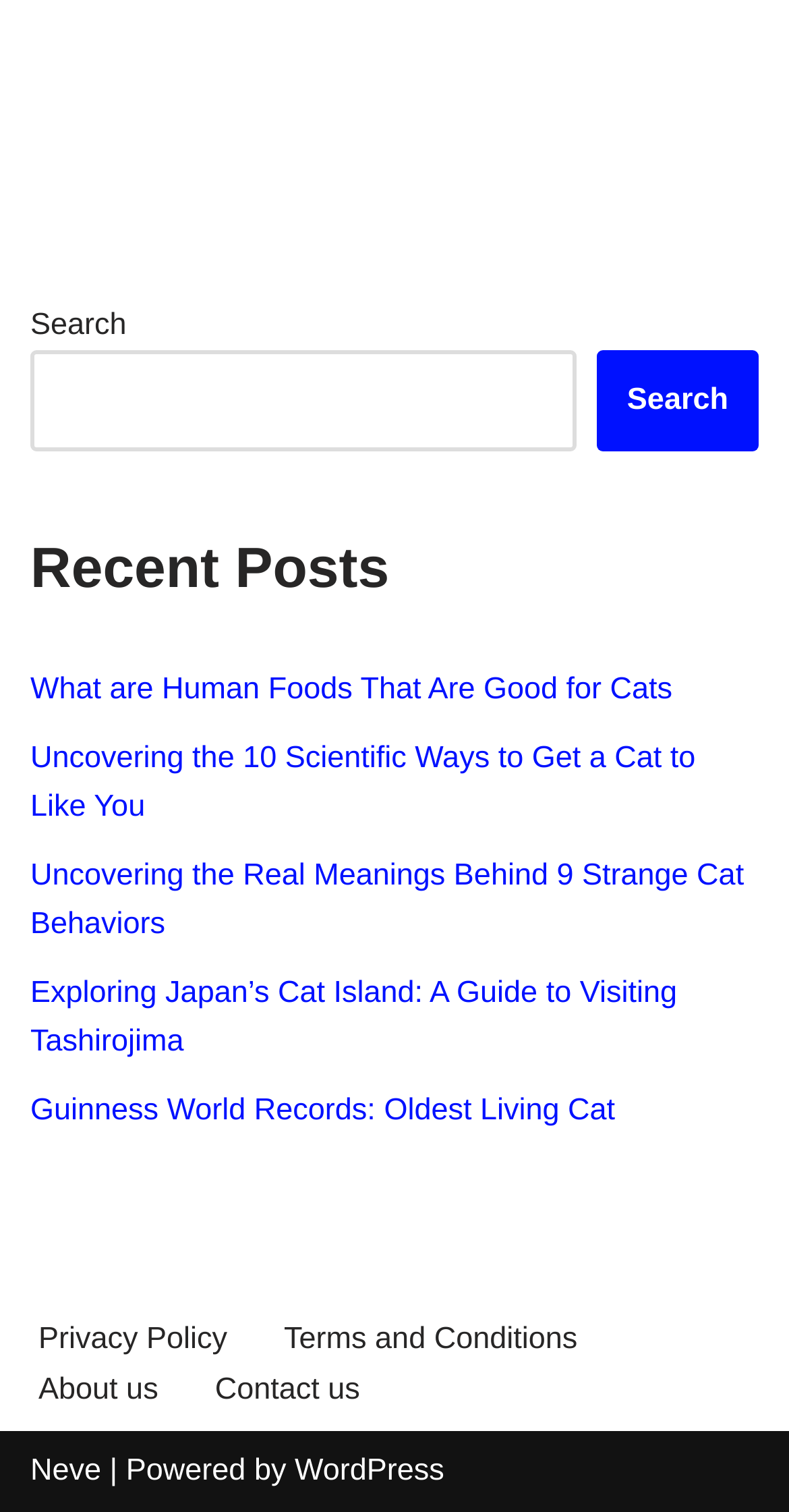Determine the bounding box coordinates for the area that should be clicked to carry out the following instruction: "visit the privacy policy page".

[0.049, 0.869, 0.288, 0.903]